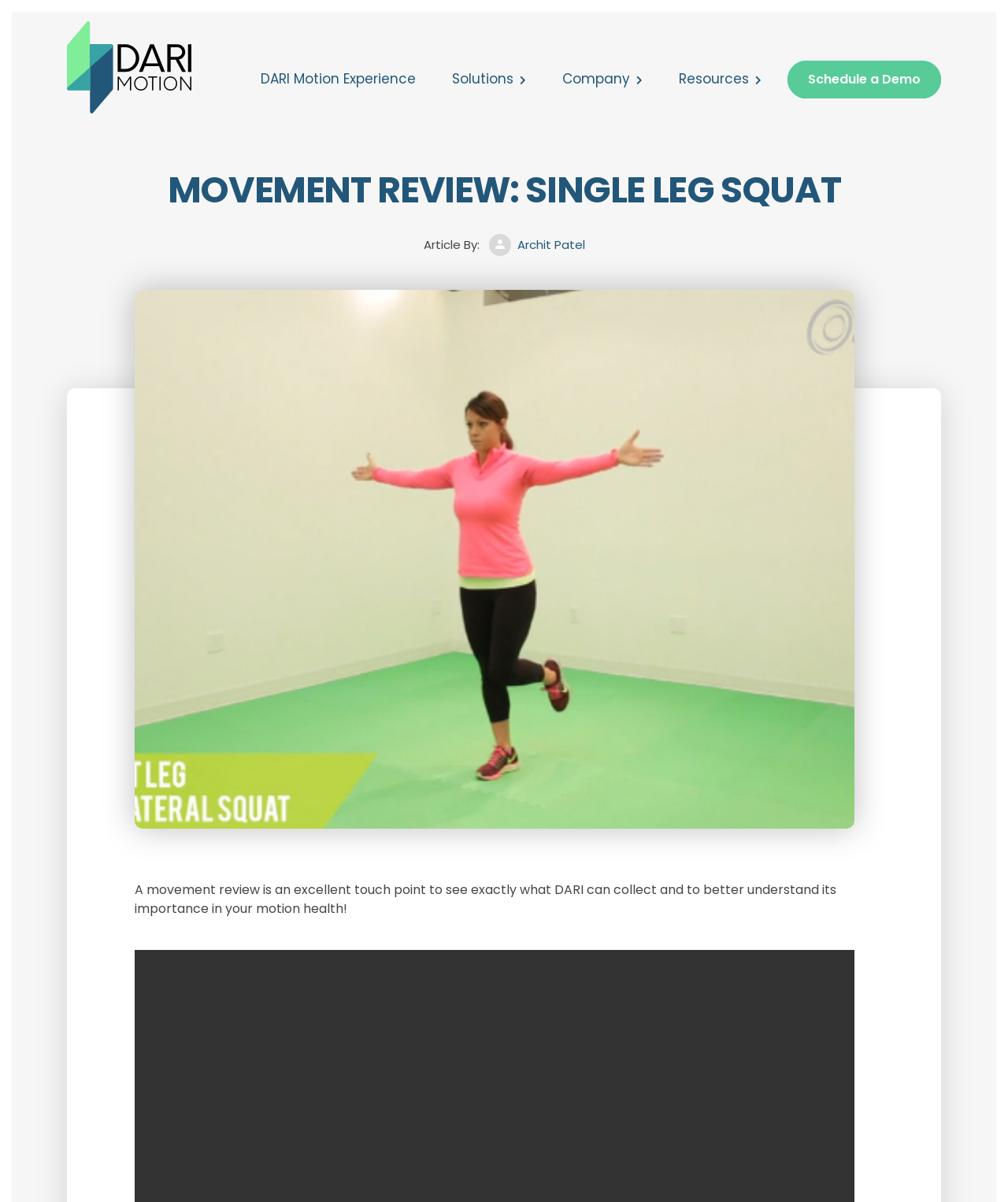What is the purpose of a movement review? Refer to the image and provide a one-word or short phrase answer.

to see what DARI can collect